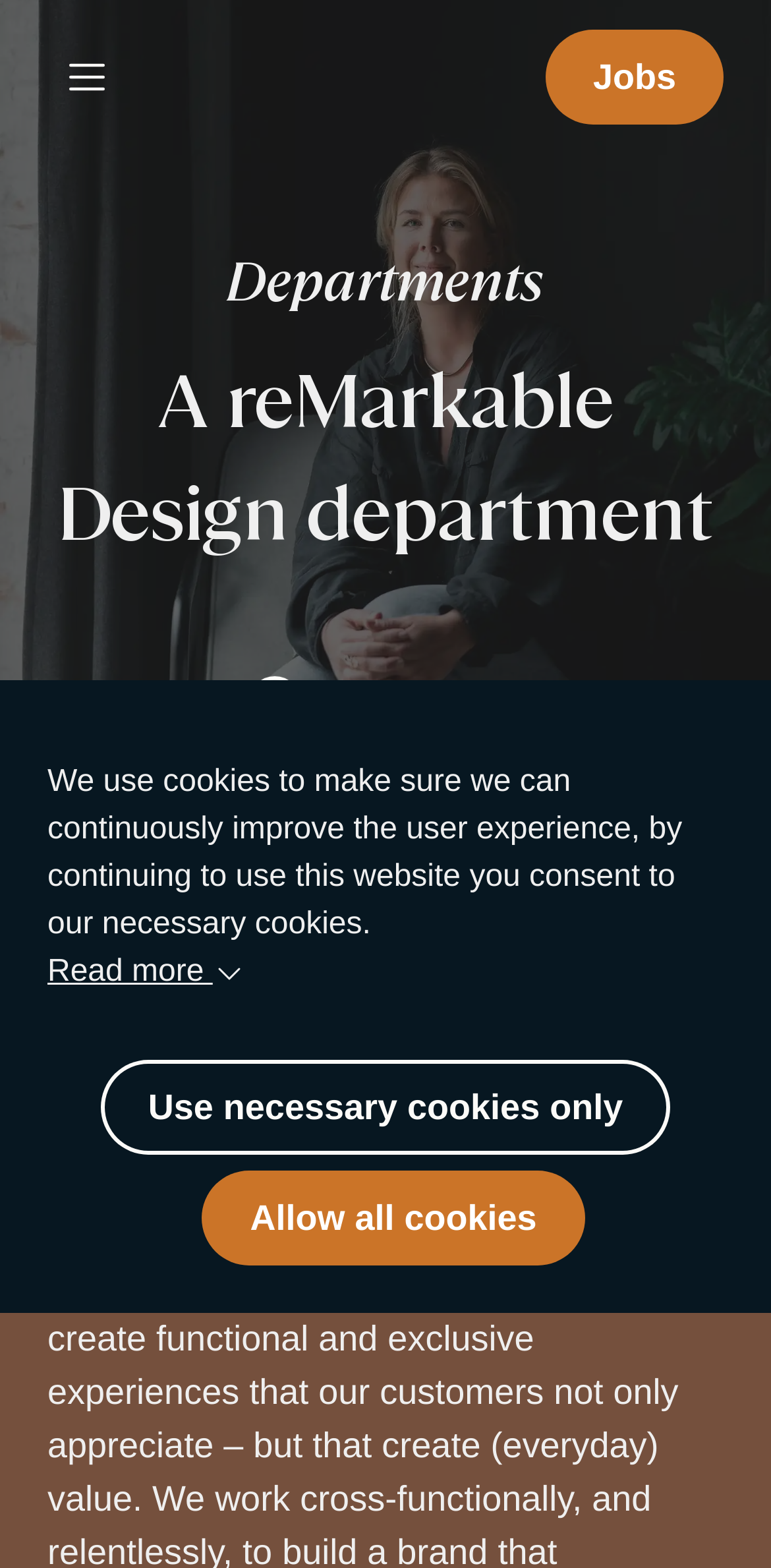Please determine the bounding box of the UI element that matches this description: aria-label="Toggle navigation". The coordinates should be given as (top-left x, top-left y, bottom-right x, bottom-right y), with all values between 0 and 1.

None